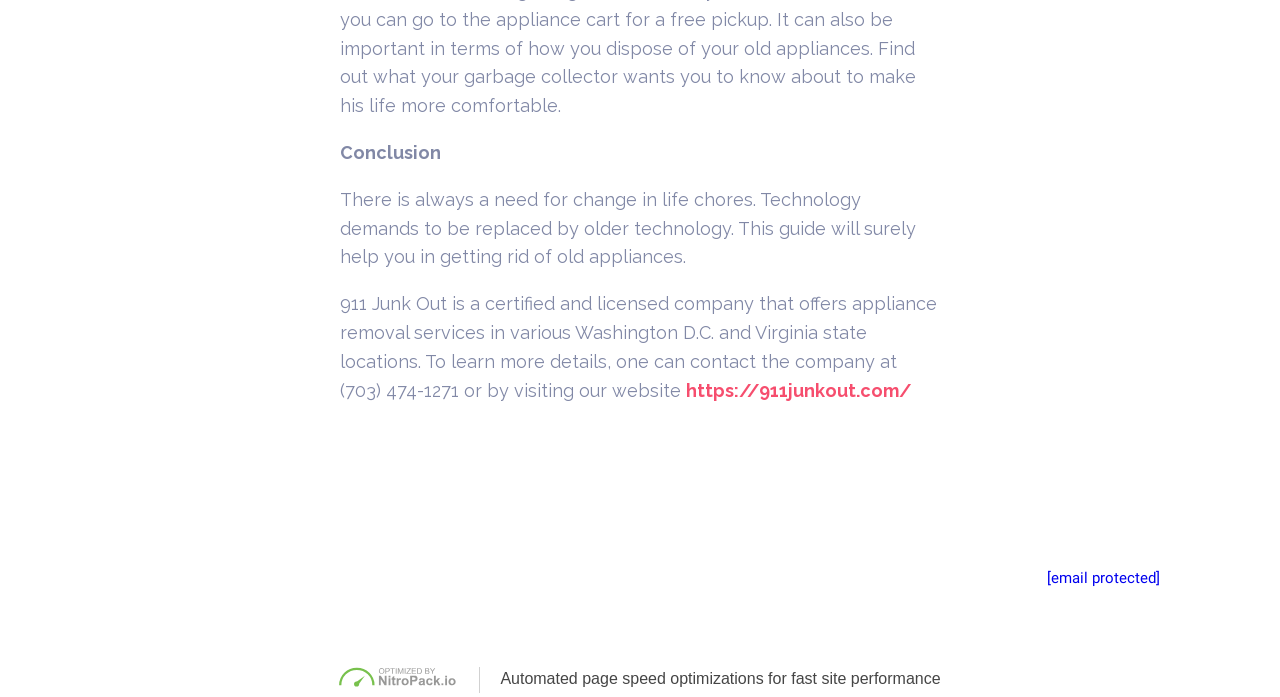Give a one-word or one-phrase response to the question:
What is the year of copyright for the website?

2022